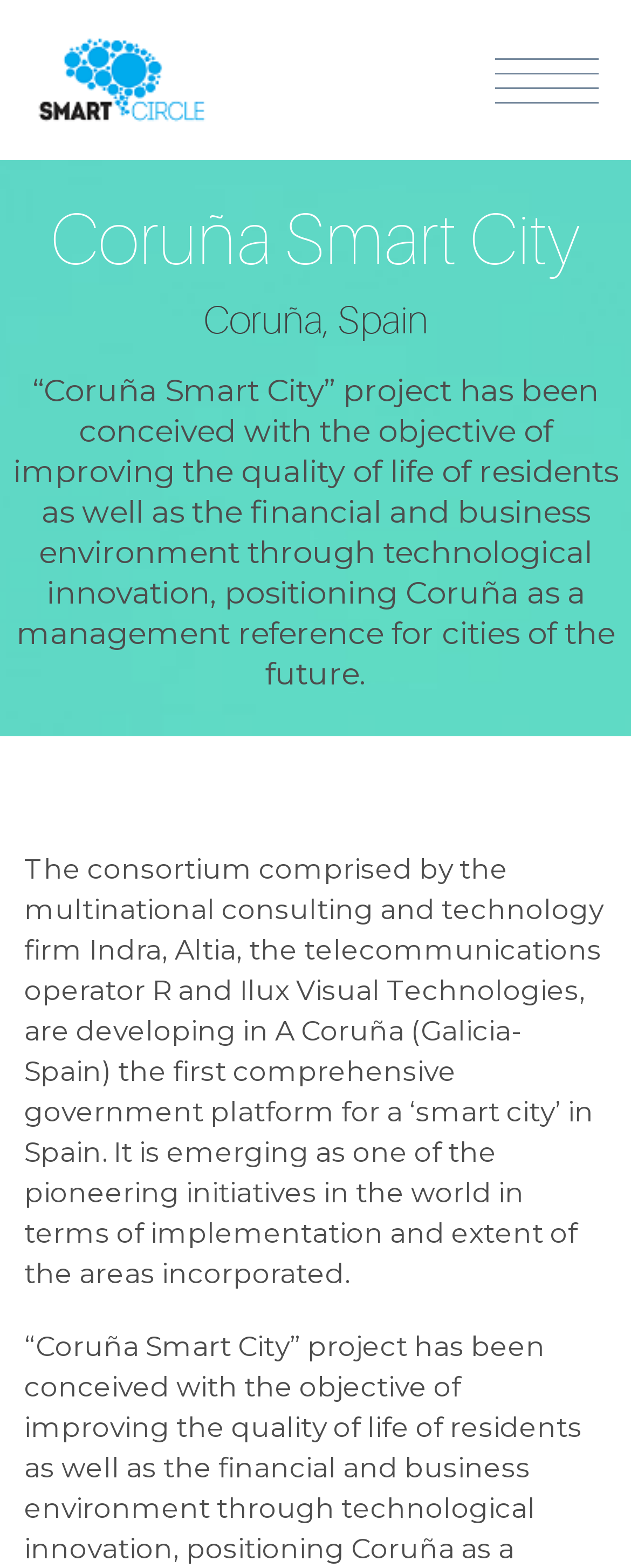What is the location of the Coruña Smart City project?
Give a single word or phrase answer based on the content of the image.

Coruña, Spain